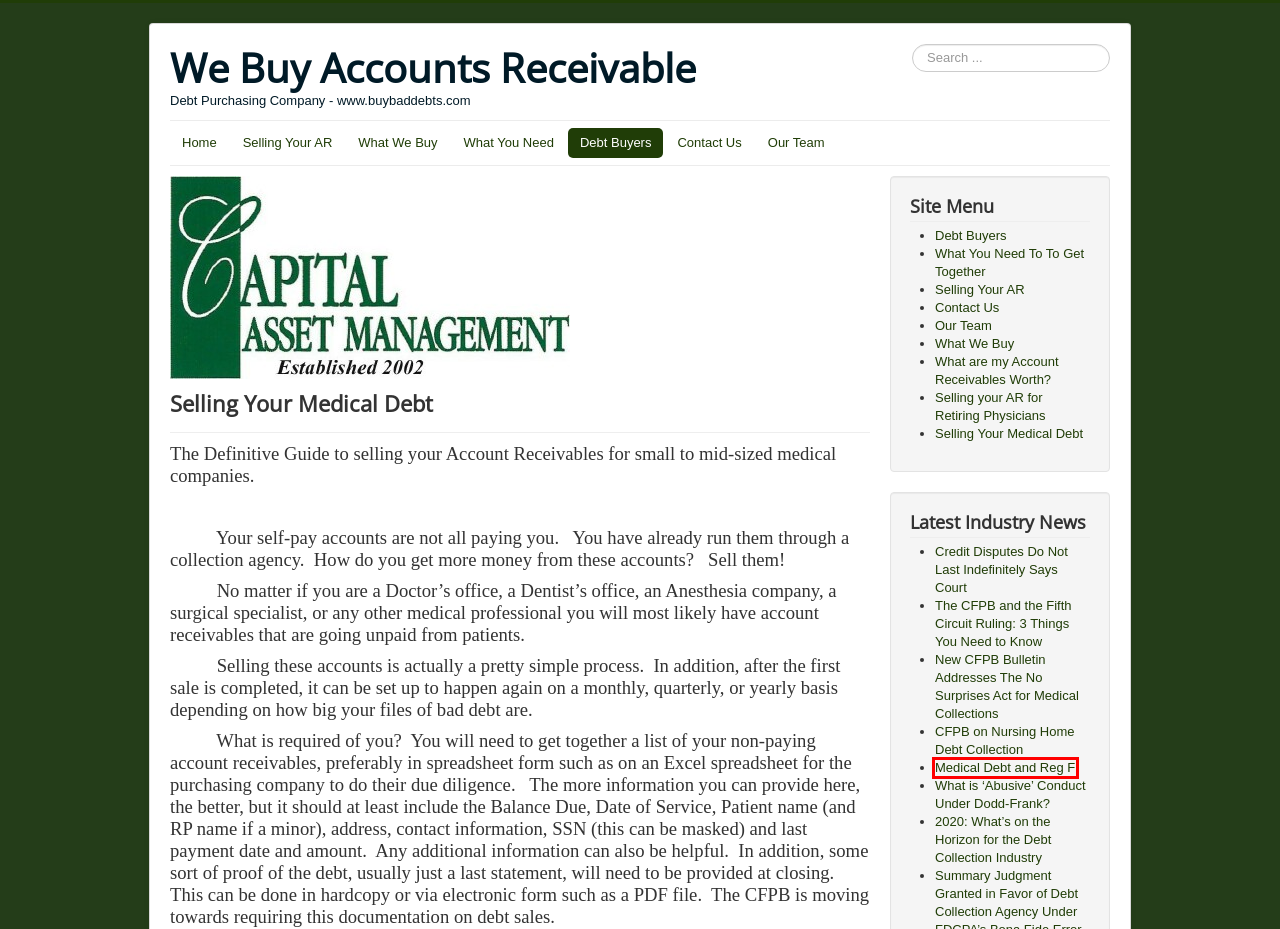Review the screenshot of a webpage that includes a red bounding box. Choose the webpage description that best matches the new webpage displayed after clicking the element within the bounding box. Here are the candidates:
A. What is ‘Abusive’ Conduct Under Dodd-Frank?
B. What are my Account Receivables Worth?
C. Medical Debt and Reg F
D. New CFPB Bulletin Addresses The No Surprises Act for Medical Collections
E. Credit Disputes Do Not Last Indefinitely Says Court
F. CAM
G. Selling your AR for Retiring Physicians
H. The CFPB and the Fifth Circuit Ruling: 3 Things You Need to Know

C